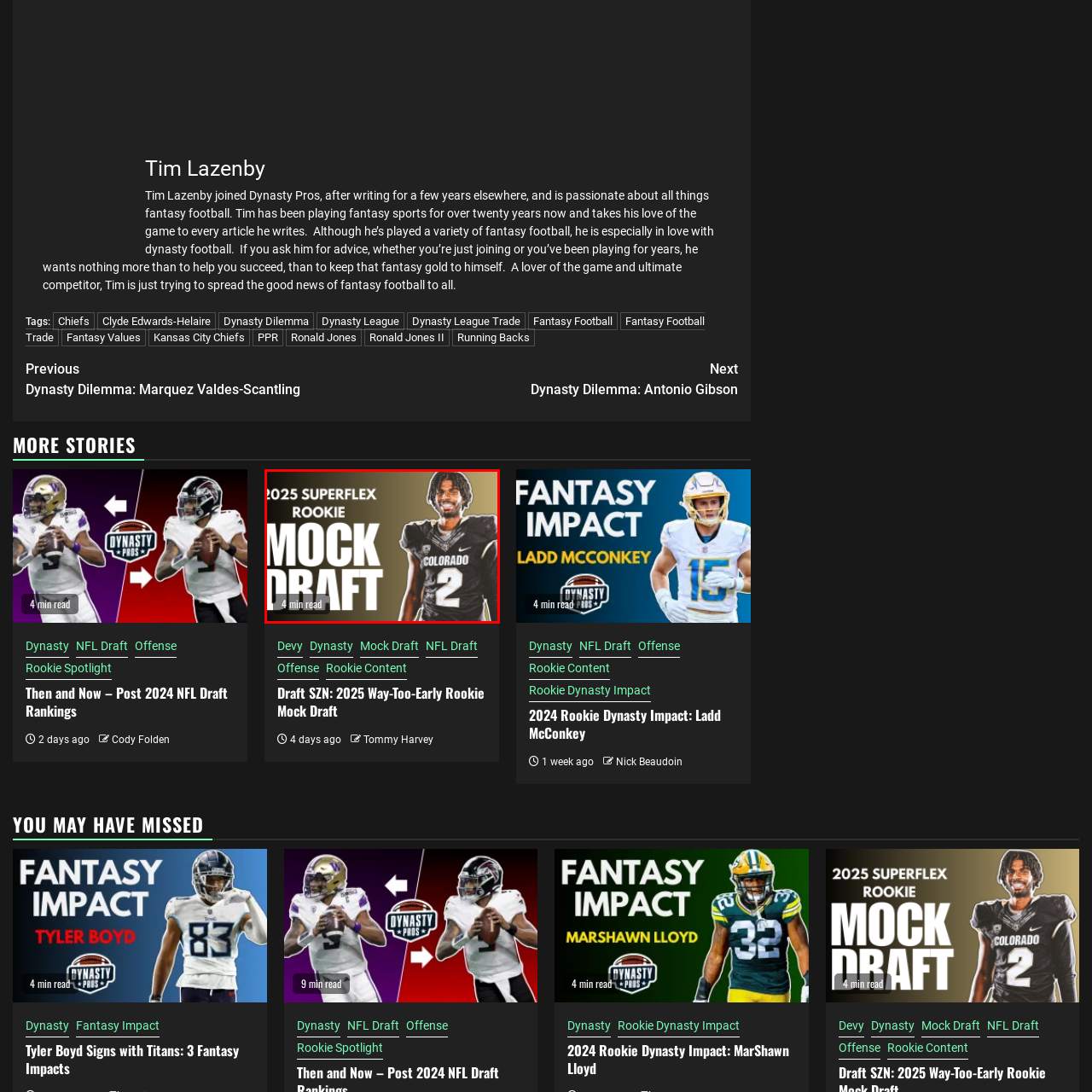Provide an in-depth caption for the picture enclosed by the red frame.

The image showcases a young athlete, proudly wearing the #2 jersey of the Colorado football team. He stands confidently against a striking gold and black background, promoting a "2025 Superflex Rookie Mock Draft." The text emphasizes the focus on rookie prospects for the upcoming draft, appealing to fantasy football enthusiasts. Beneath the main title, a time indicator suggests that this content can be read in approximately four minutes, indicating it's an informative piece for fans eager to stay updated on rookie football talent. This image is likely part of an article that discusses insights and predictions related to the fantasy football draft landscape for 2025.